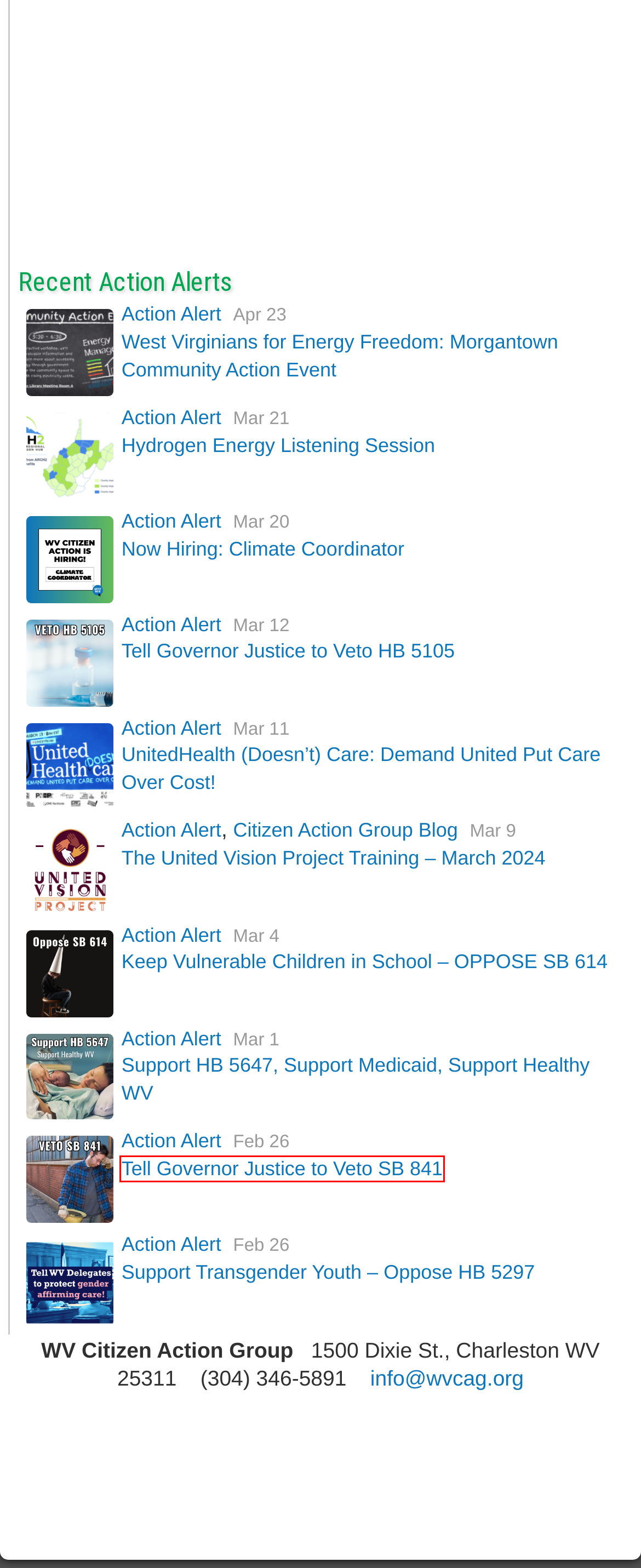You are presented with a screenshot of a webpage containing a red bounding box around a particular UI element. Select the best webpage description that matches the new webpage after clicking the element within the bounding box. Here are the candidates:
A. The United Vision Project Training – March 2024 - WV Citizen Action Group
B. Tell Governor Justice to Veto HB 5105 - WV Citizen Action Group
C. Support Transgender Youth - Oppose HB 5297 - WV Citizen Action Group
D. Tell Governor Justice to Veto SB 841 - WV Citizen Action Group
E. West Virginians for Energy Freedom: Morgantown Community Action Event - WV Citizen Action Group
F. Hydrogen Energy Listening Session - WV Citizen Action Group
G. WV Citizen Action Group Blog - WV Citizen Action Group
H. Now Hiring: Climate Coordinator - WV Citizen Action Group

D